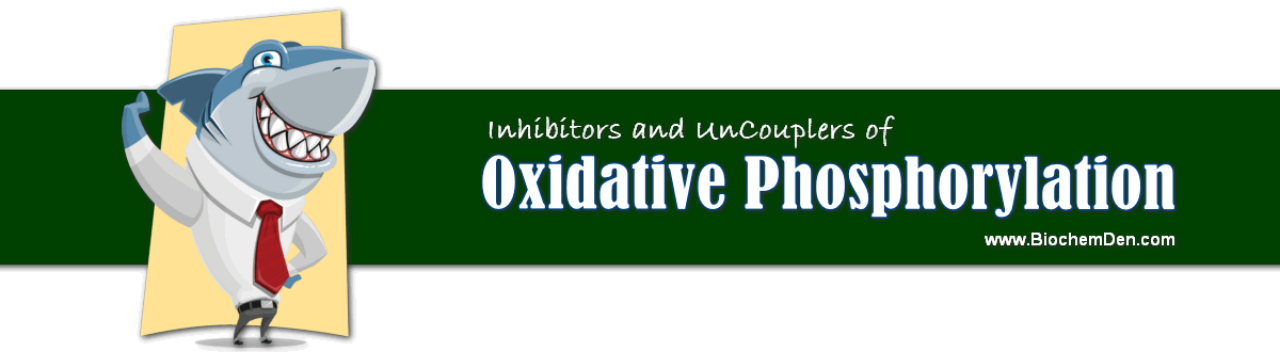What is the background color of the image?
Examine the webpage screenshot and provide an in-depth answer to the question.

The background of the image is described as vibrant green, which provides a contrasting and visually appealing backdrop for the shark character and the title of the topic.